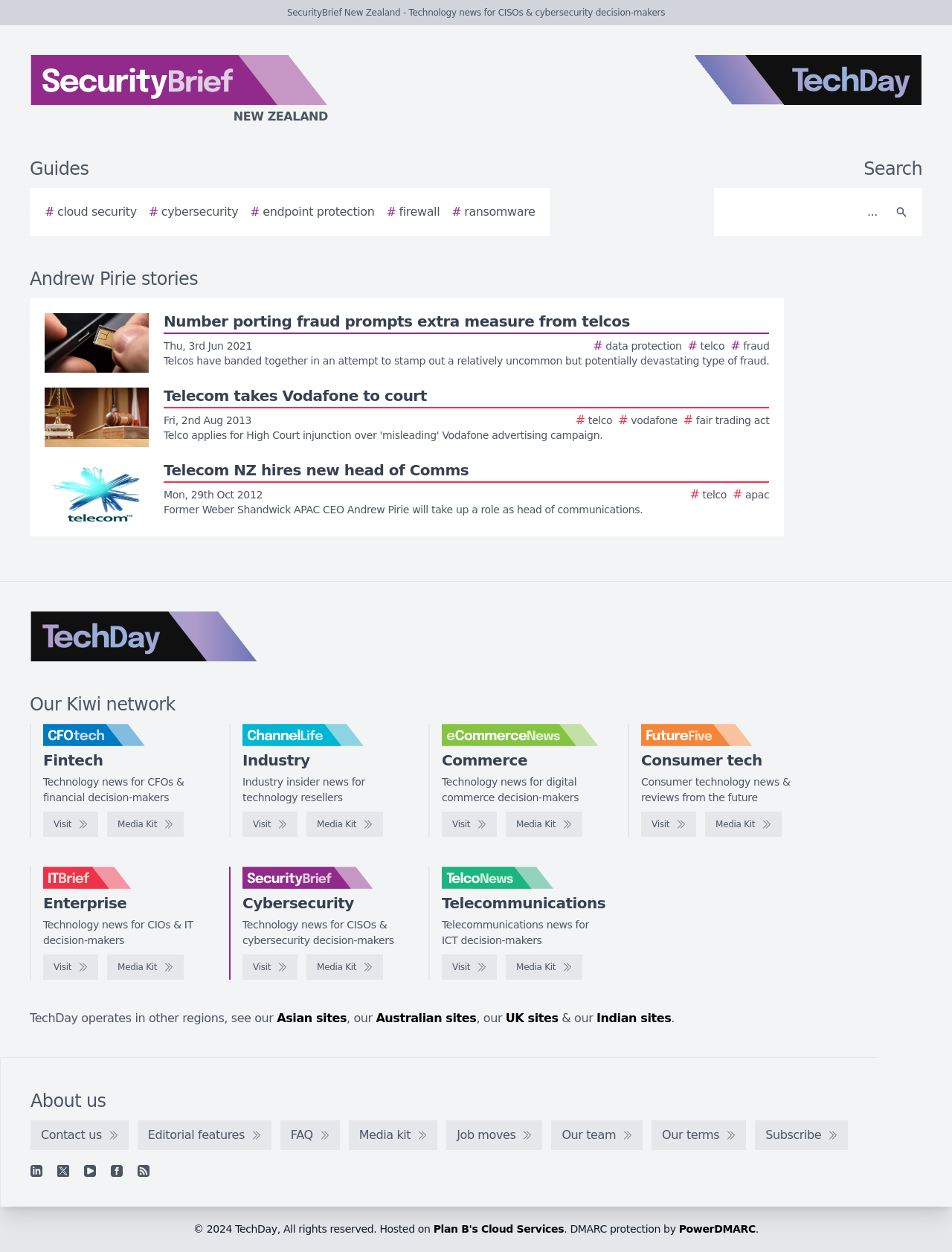Create an elaborate caption for the webpage.

The webpage is a list of stories by Andrew Pirie, a technology journalist. At the top, there is a logo of SecurityBrief New Zealand, a technology news website, accompanied by a link to the website. Below the logo, there are several links to other technology news websites, including TechDay, Guides, and Search.

The main content of the webpage is a list of stories written by Andrew Pirie, each with a title, a brief summary, and a link to the full article. The stories are arranged in a vertical list, with the most recent stories at the top. Each story has a small image accompanying the title and summary.

On the right side of the webpage, there is a search bar where users can search for specific stories or keywords. Below the search bar, there are several links to other technology news websites, including CFOtech, ChannelLife, eCommerceNews, FutureFive, IT Brief, SecurityBrief, and TelcoNews. Each link has a logo and a brief description of the website.

At the bottom of the webpage, there is a section with links to various technology news websites, including TechDay, CFOtech, ChannelLife, eCommerceNews, FutureFive, IT Brief, SecurityBrief, and TelcoNews. Each link has a logo and a brief description of the website.